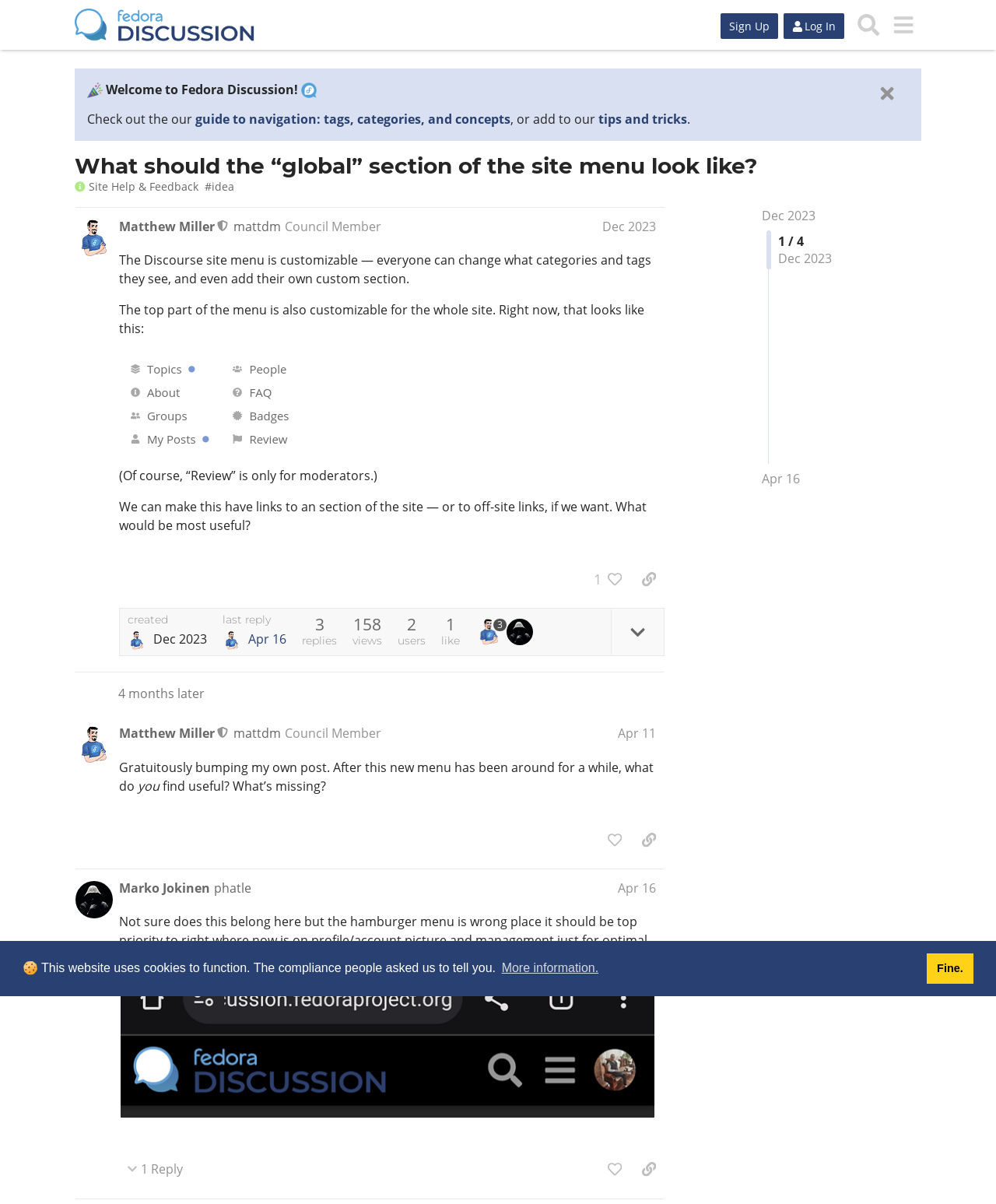Refer to the screenshot and answer the following question in detail:
What is the purpose of the Fedora Discussion website?

Based on the content of the webpage, it appears to be a discussion forum where users can engage in conversations and share ideas. The presence of posts, replies, and likes suggests a platform for online discussion.